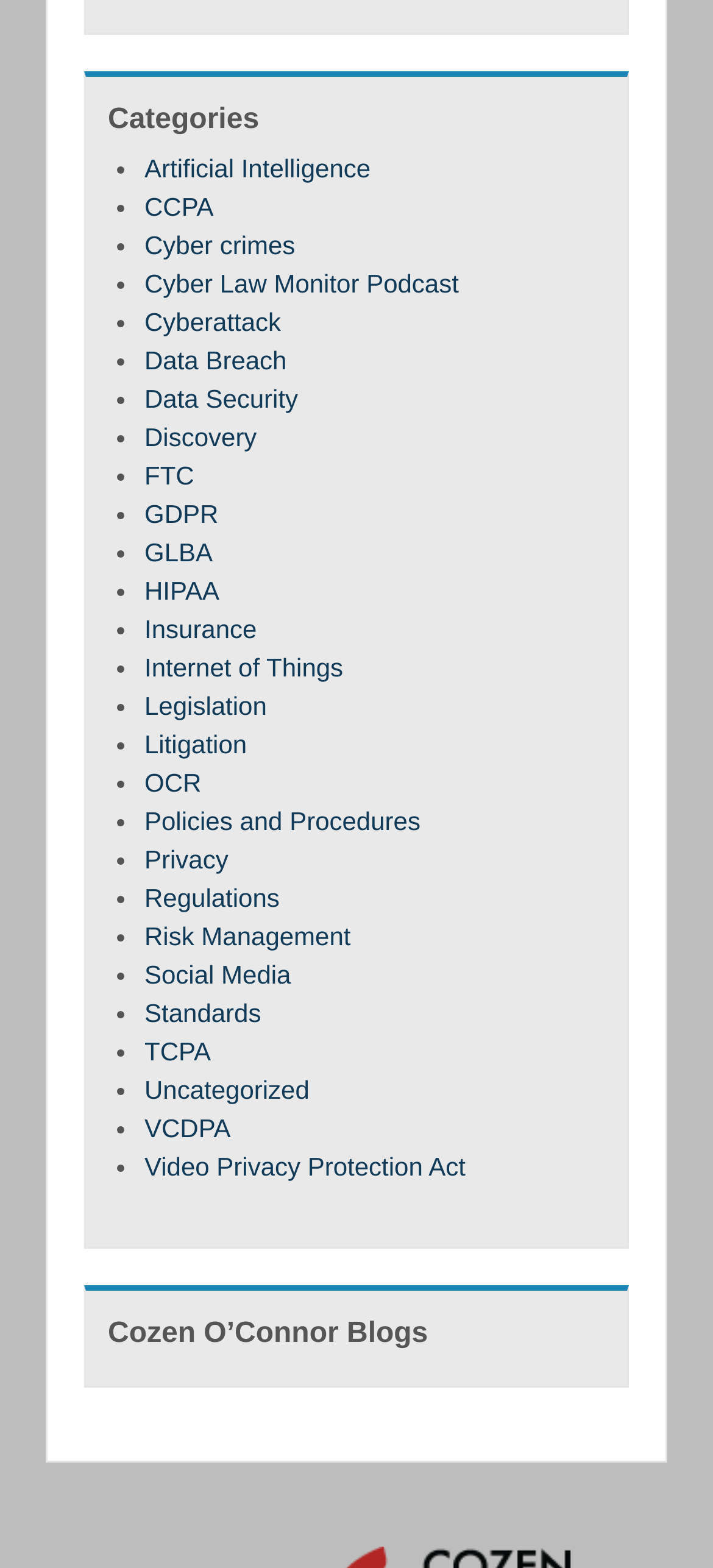Determine the bounding box coordinates for the region that must be clicked to execute the following instruction: "View Cyber Law Monitor Podcast".

[0.203, 0.171, 0.644, 0.19]